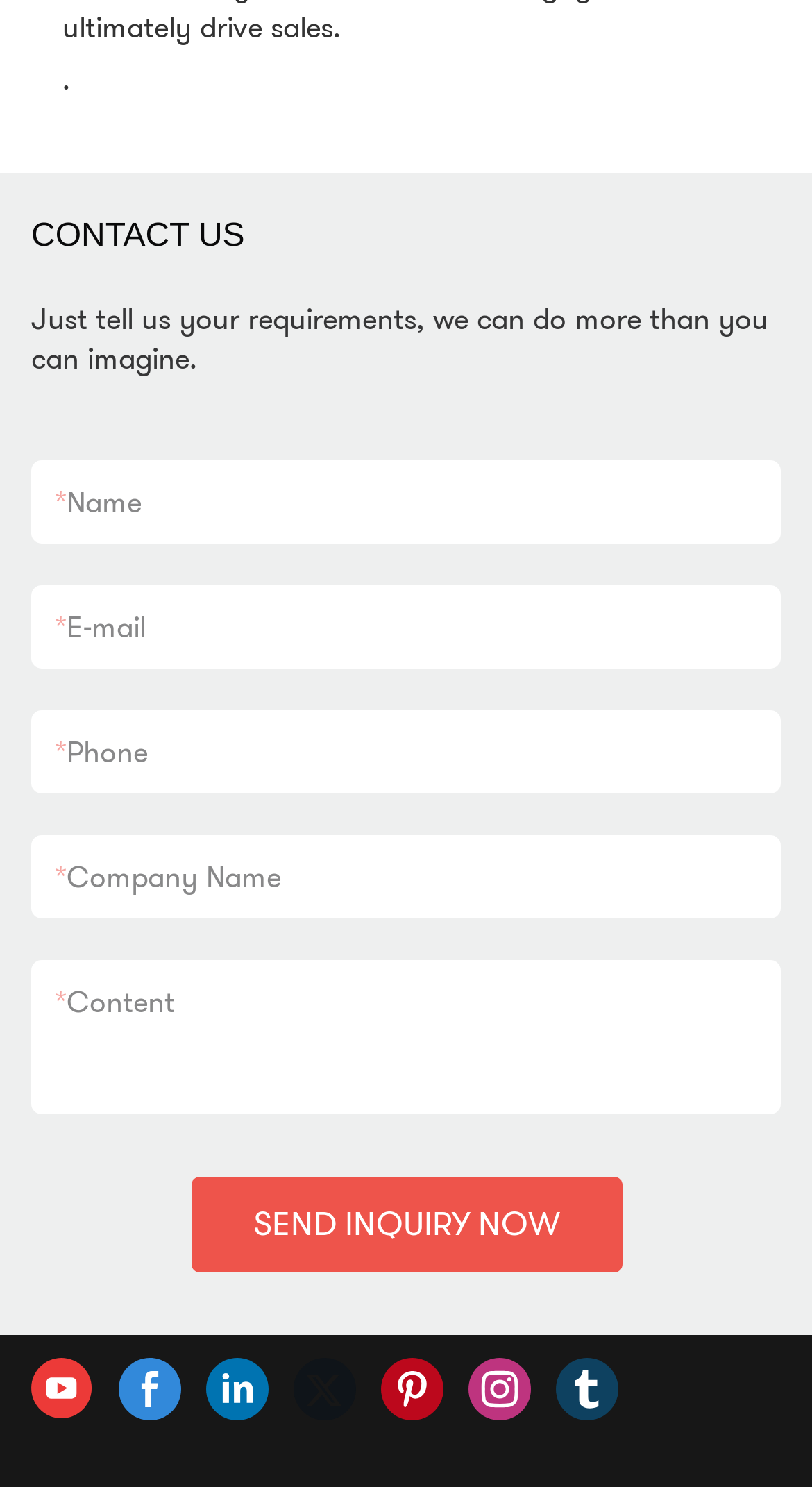Extract the bounding box coordinates of the UI element described by: "SEND INQUIRY NOW". The coordinates should include four float numbers ranging from 0 to 1, e.g., [left, top, right, bottom].

[0.235, 0.791, 0.765, 0.855]